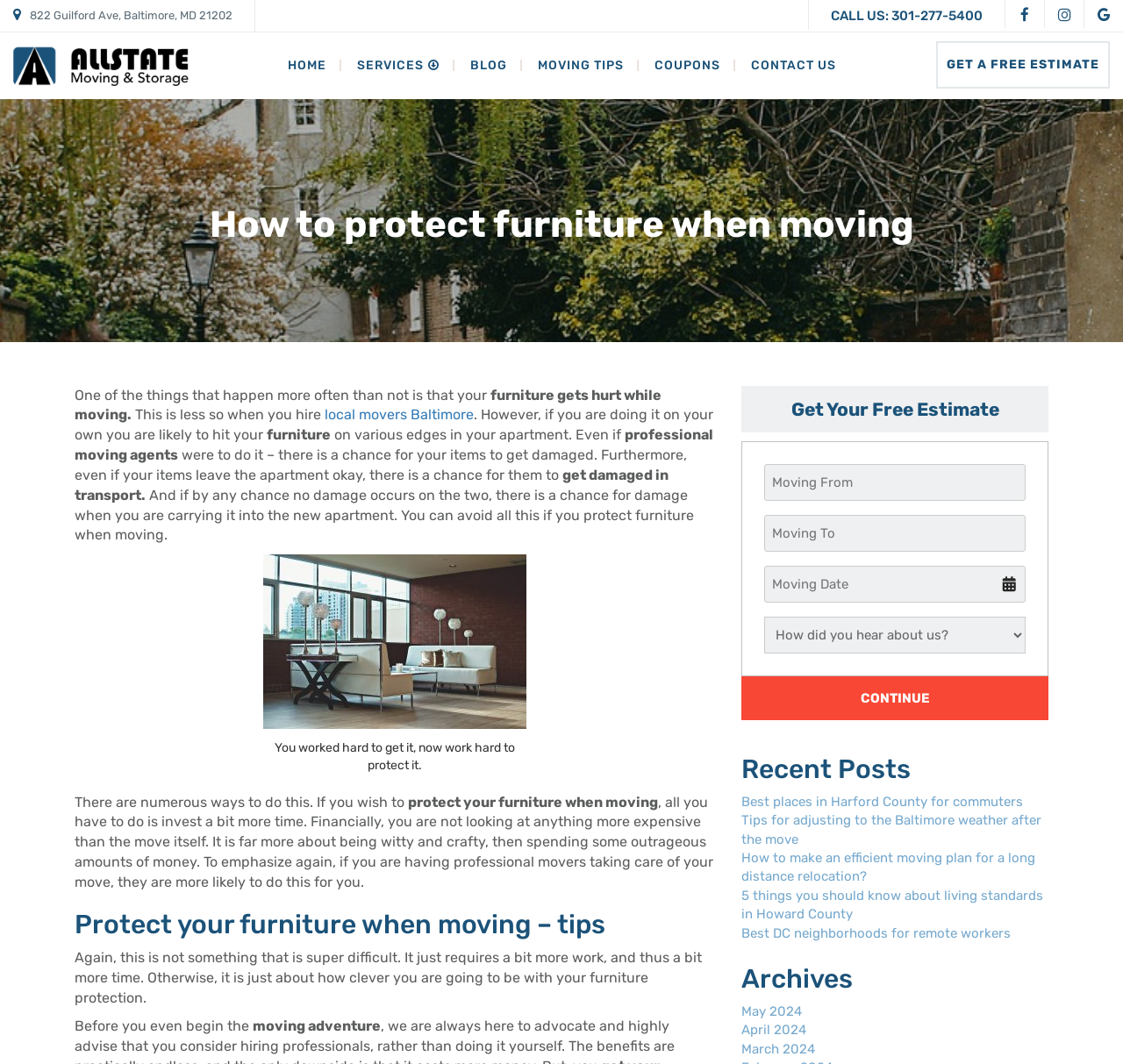What is the alternative to doing it yourself when moving furniture?
Look at the image and provide a detailed response to the question.

The alternative to doing it yourself when moving furniture is to hire professional movers, as mentioned in the webpage's content. The text states that if you hire professionals, they are more likely to protect your furniture during the move.